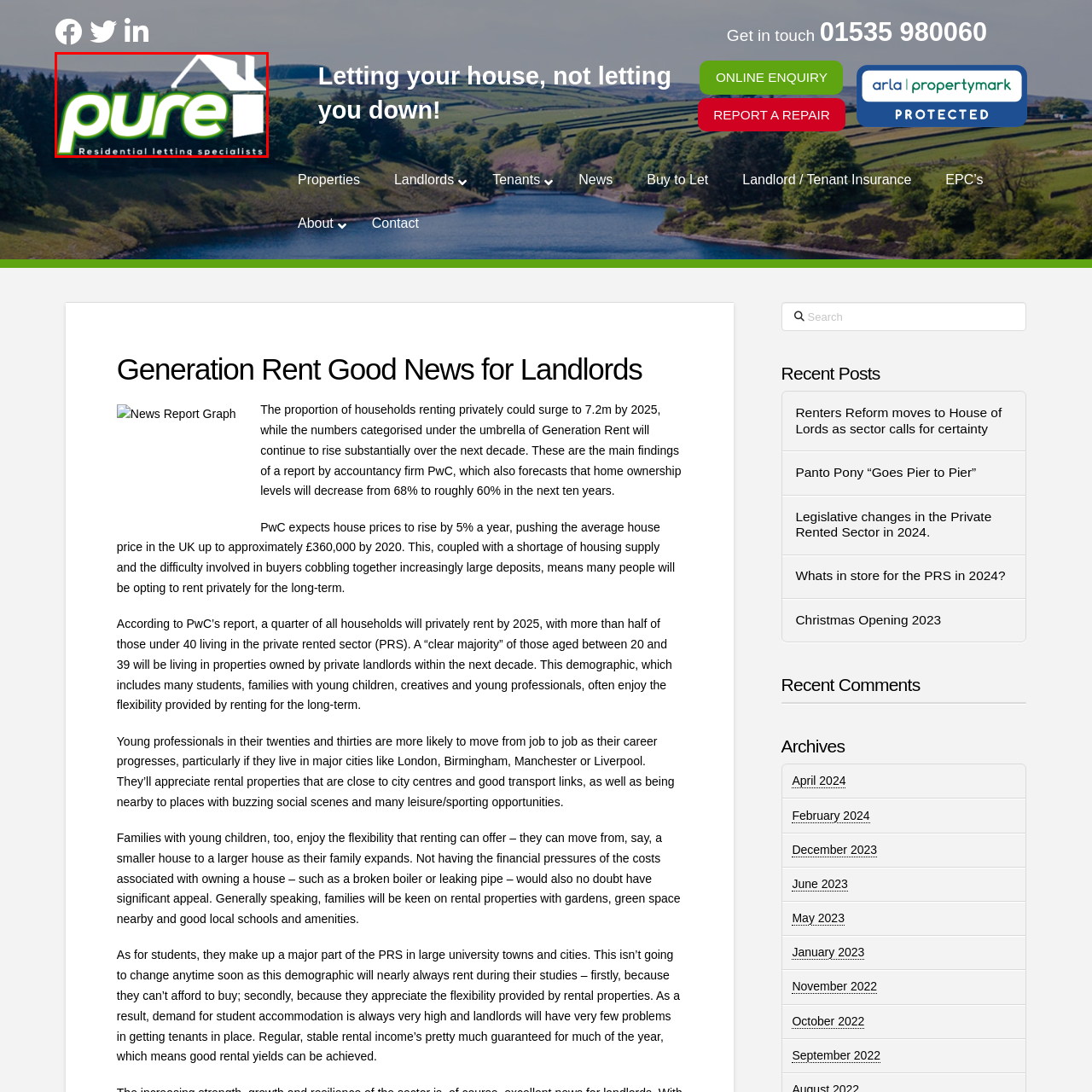What does the background of the logo suggest?  
Analyze the image surrounded by the red box and deliver a detailed answer based on the visual elements depicted in the image.

The background of the logo suggests a scenic view of rolling hills, which may be indicative of the areas where the agency operates, creating a welcoming and trustworthy impression.